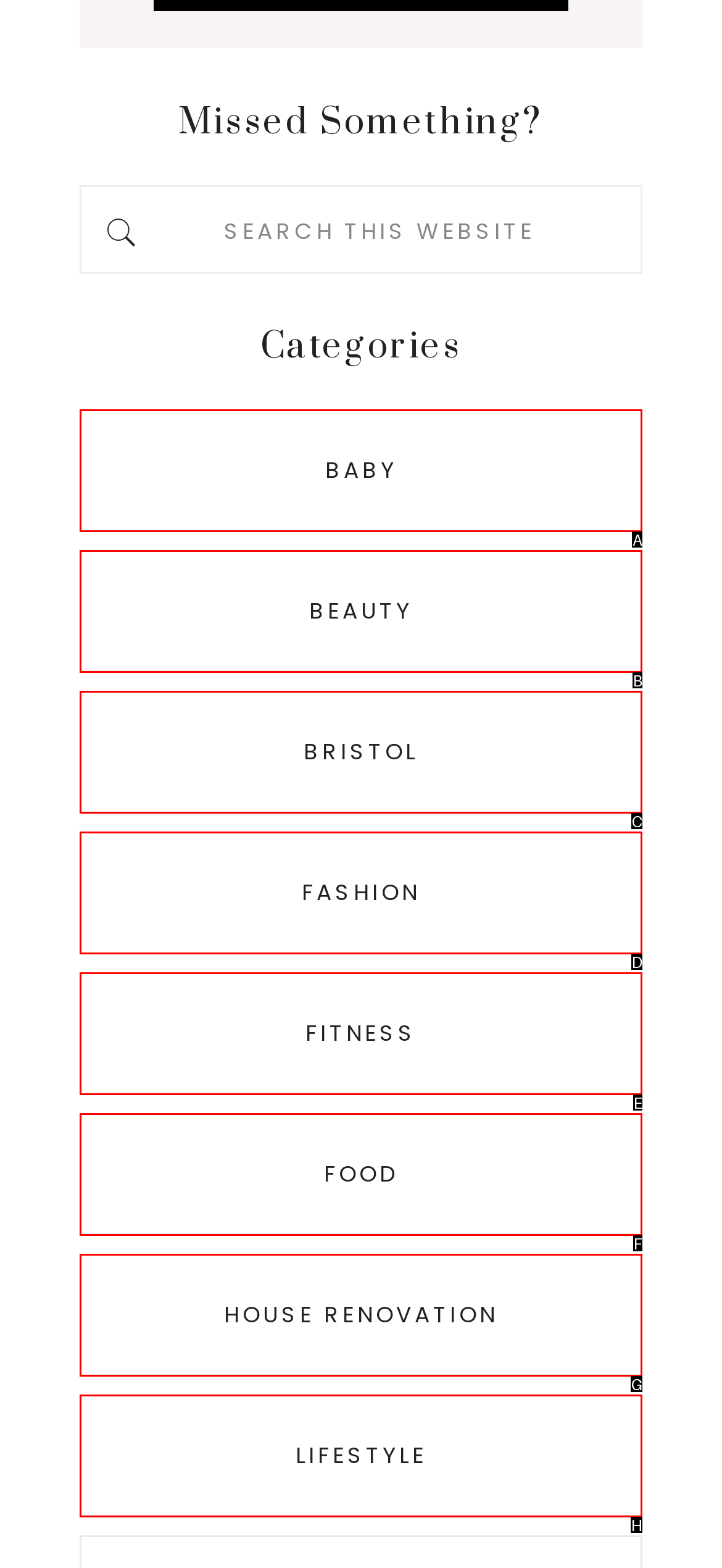Identify the HTML element that corresponds to the description: Beauty Provide the letter of the correct option directly.

B